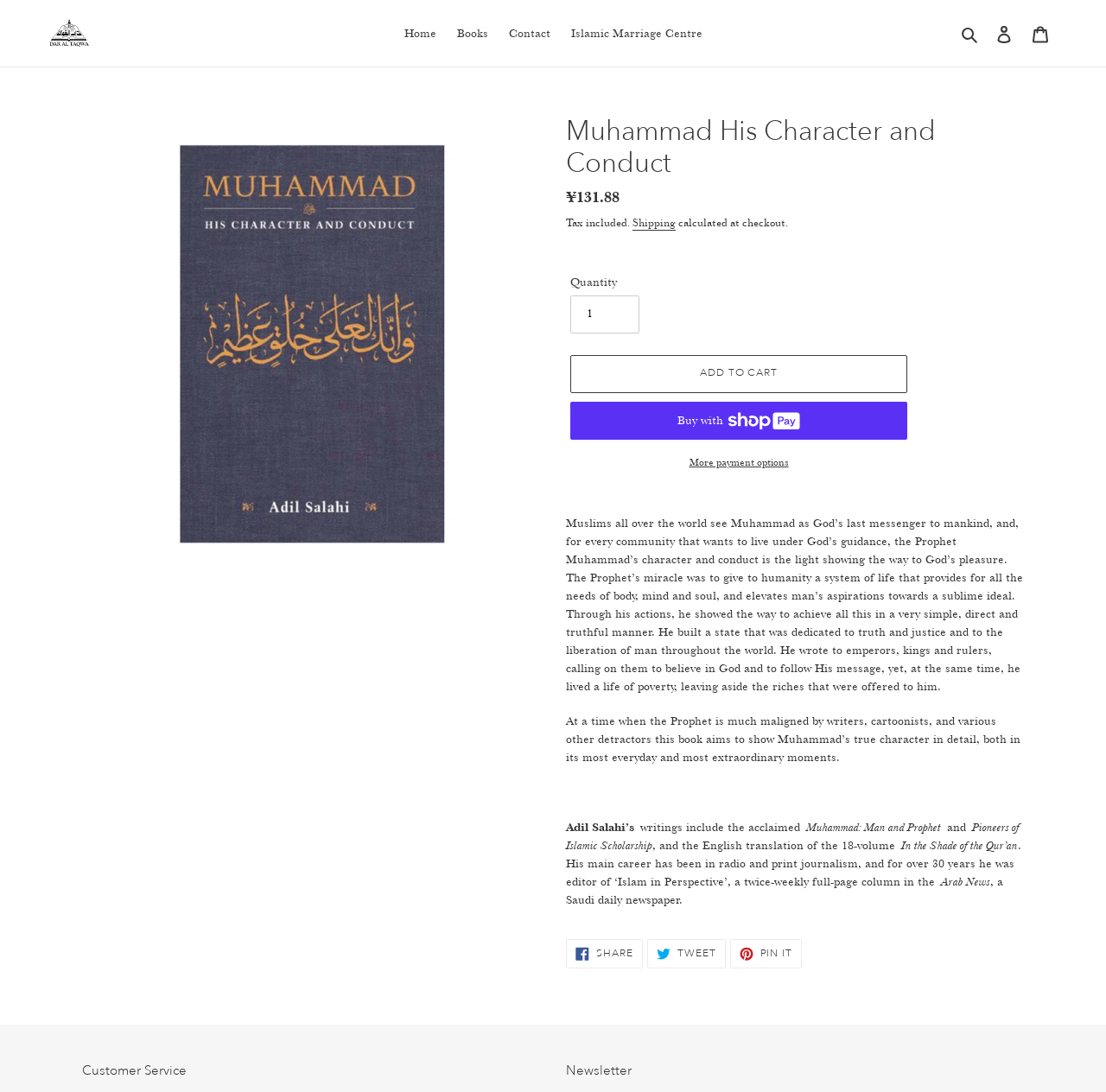Please determine the bounding box coordinates for the element that should be clicked to follow these instructions: "Click on the 'UNCATEGORIZED' link".

None